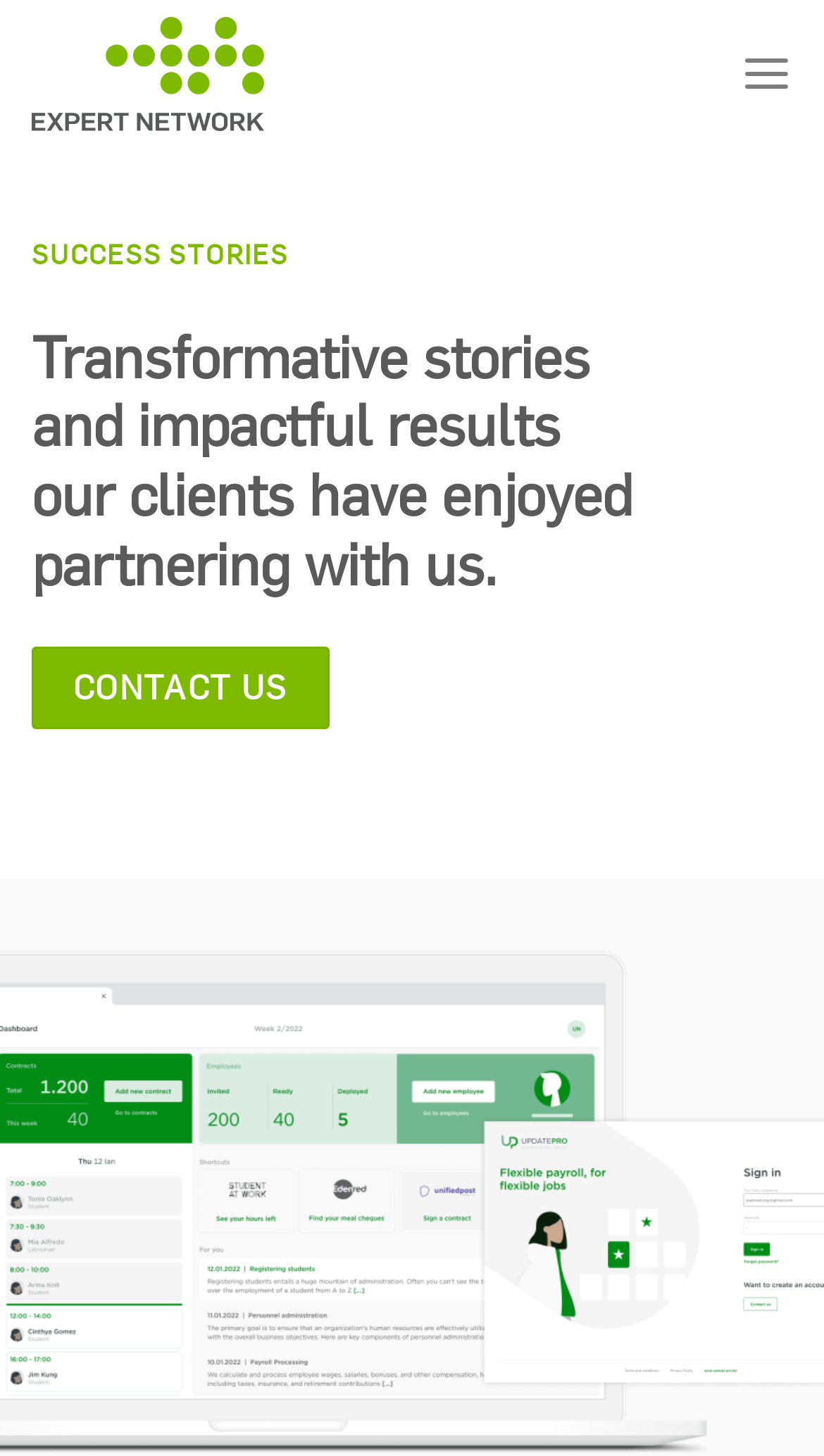Calculate the bounding box coordinates for the UI element based on the following description: "aria-label="Menu"". Ensure the coordinates are four float numbers between 0 and 1, i.e., [left, top, right, bottom].

[0.899, 0.015, 0.962, 0.086]